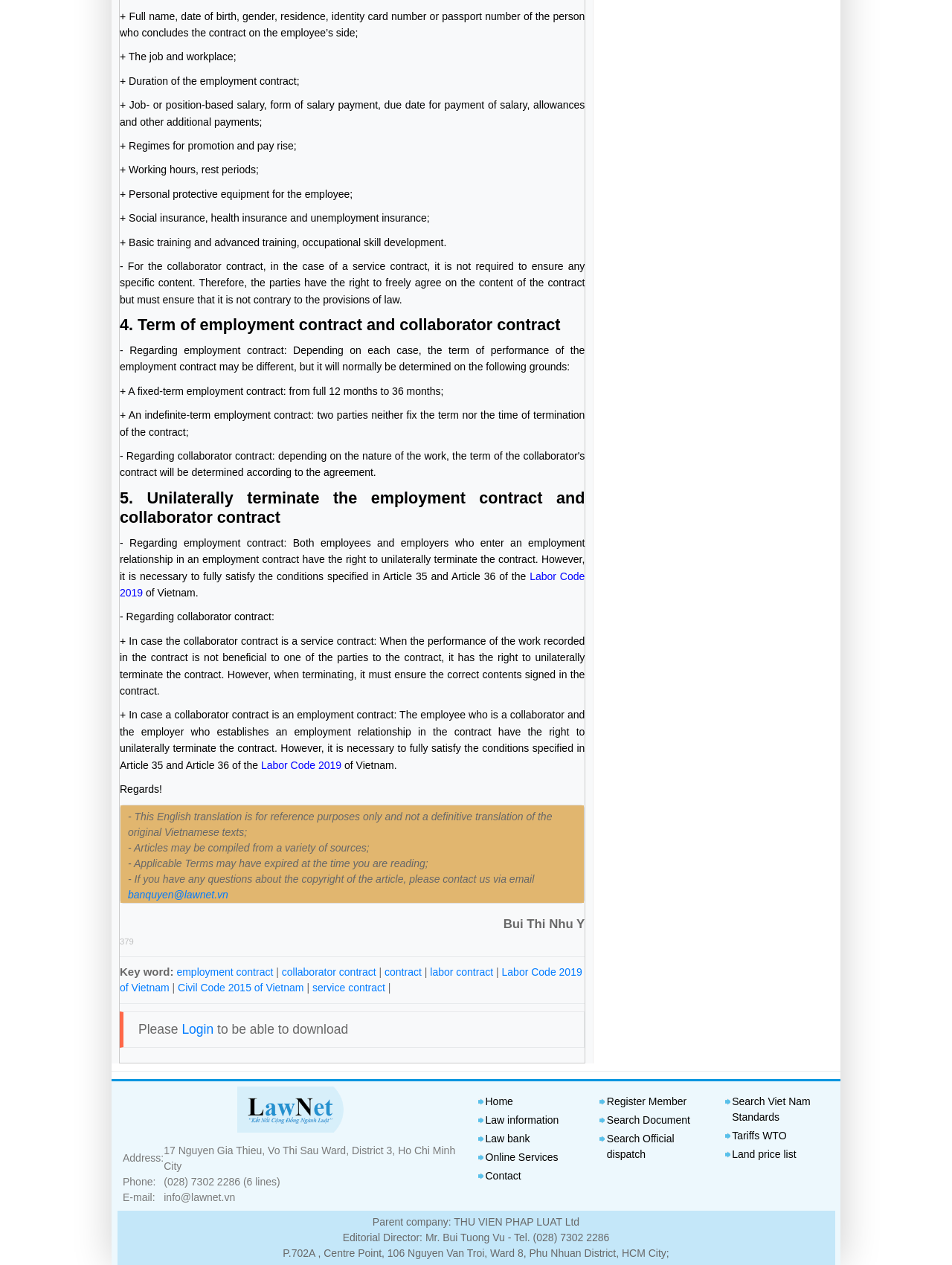Answer the following query concisely with a single word or phrase:
What is the email address of the company?

info@lawnet.vn